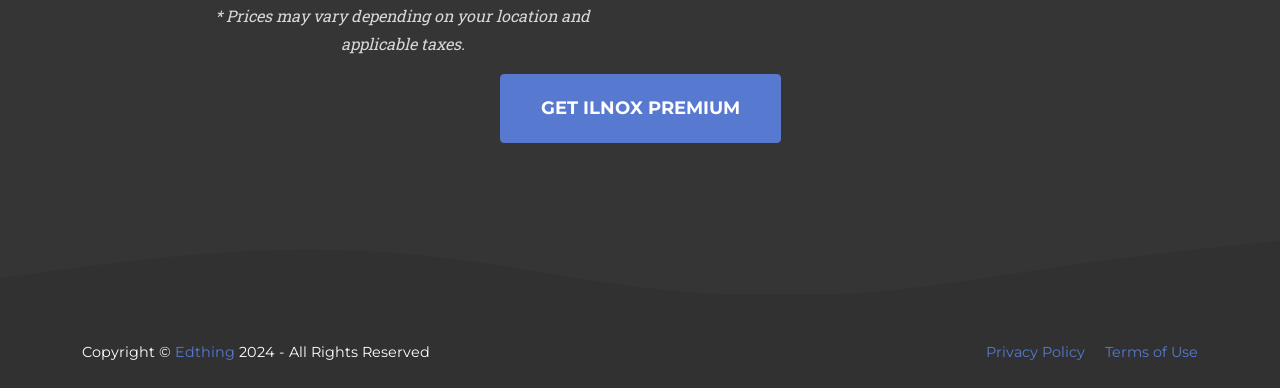Identify the bounding box of the HTML element described here: "Edthing". Provide the coordinates as four float numbers between 0 and 1: [left, top, right, bottom].

[0.137, 0.885, 0.184, 0.931]